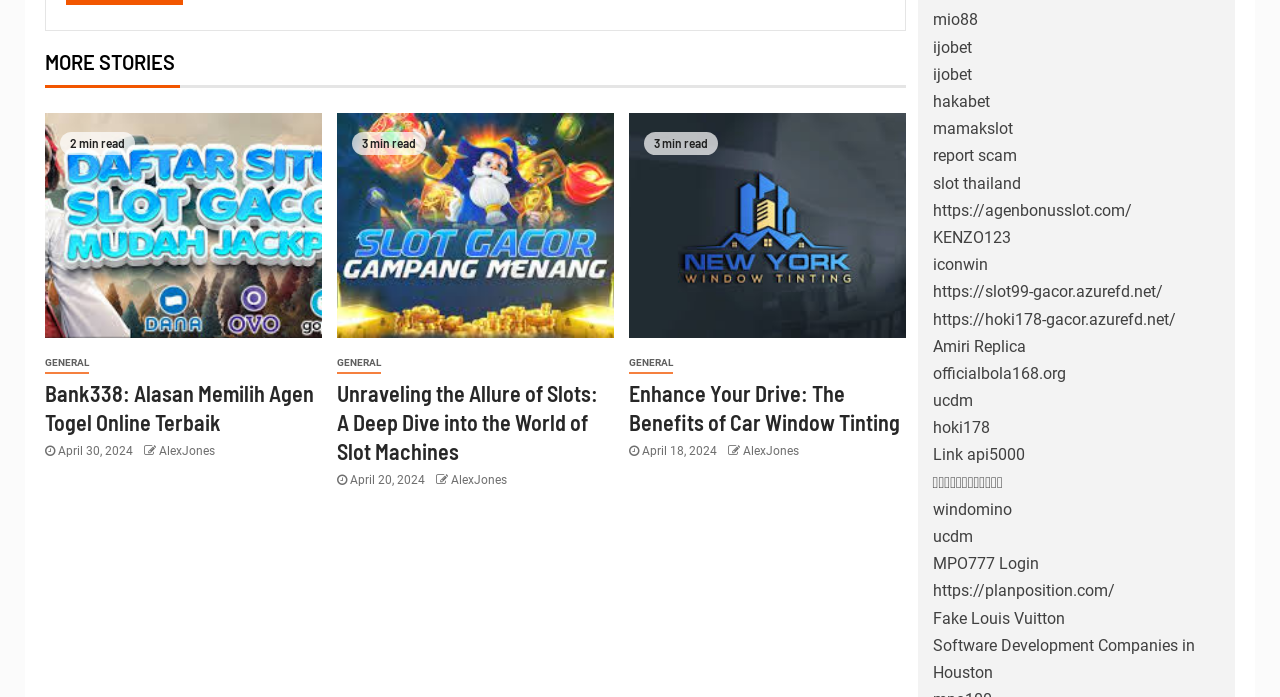What is the date of the fourth article?
Refer to the screenshot and deliver a thorough answer to the question presented.

The fourth article has a StaticText element with the text 'April 18, 2024' which indicates the date of the article.